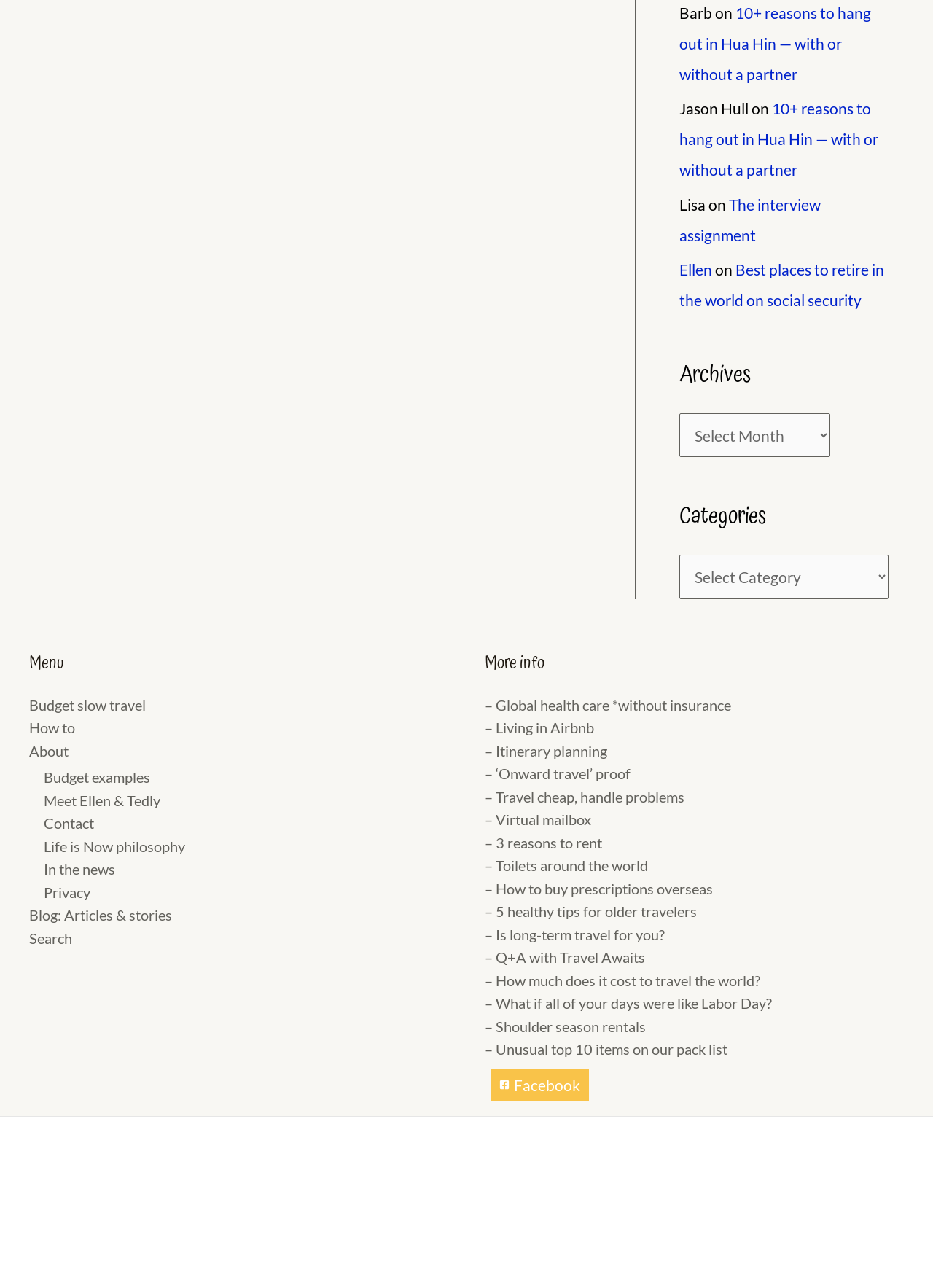What is the category of the article 'Best places to retire in the world on social security'?
From the image, respond with a single word or phrase.

Categories